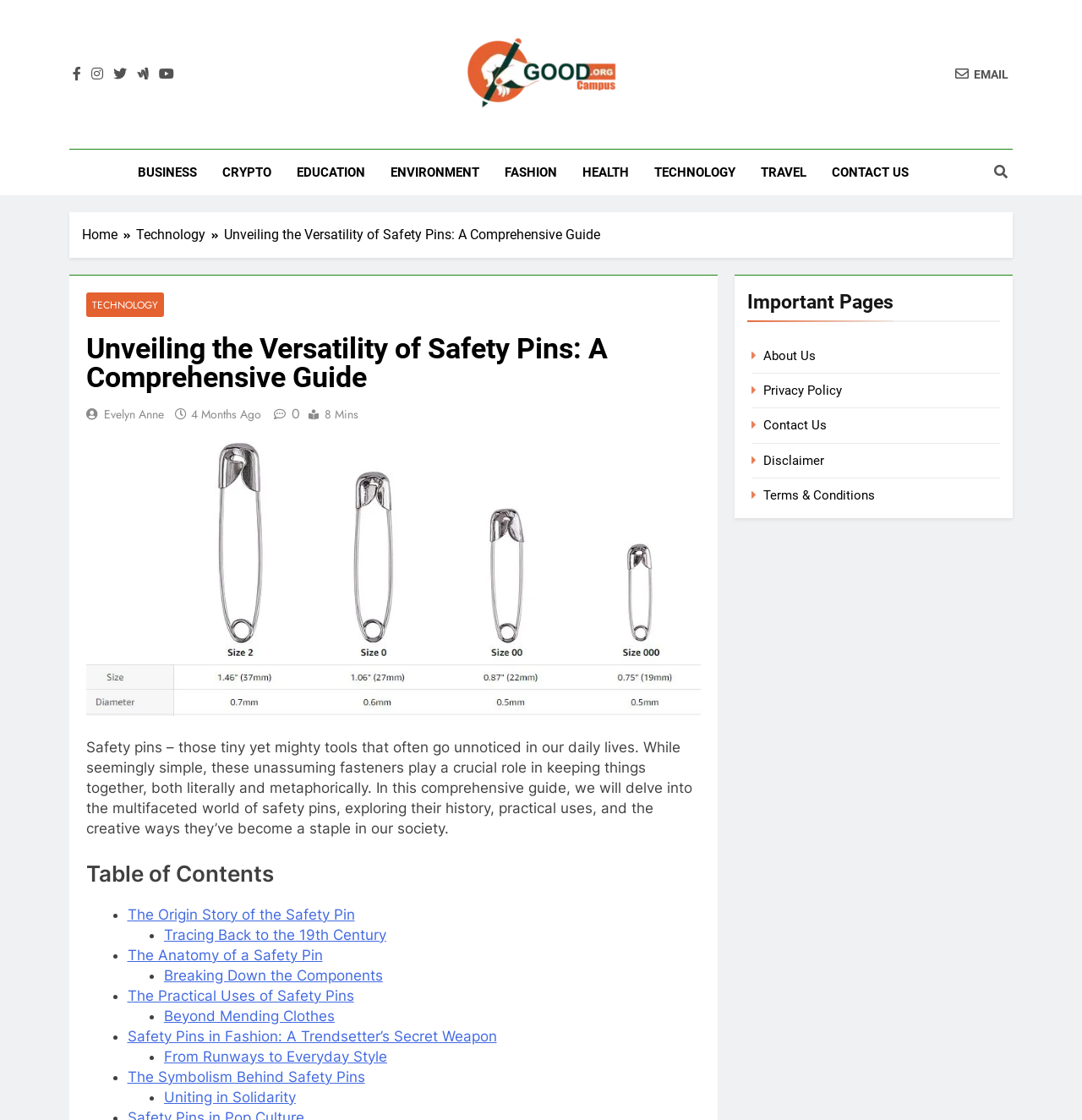Find the UI element described as: "Email" and predict its bounding box coordinates. Ensure the coordinates are four float numbers between 0 and 1, [left, top, right, bottom].

[0.883, 0.059, 0.932, 0.073]